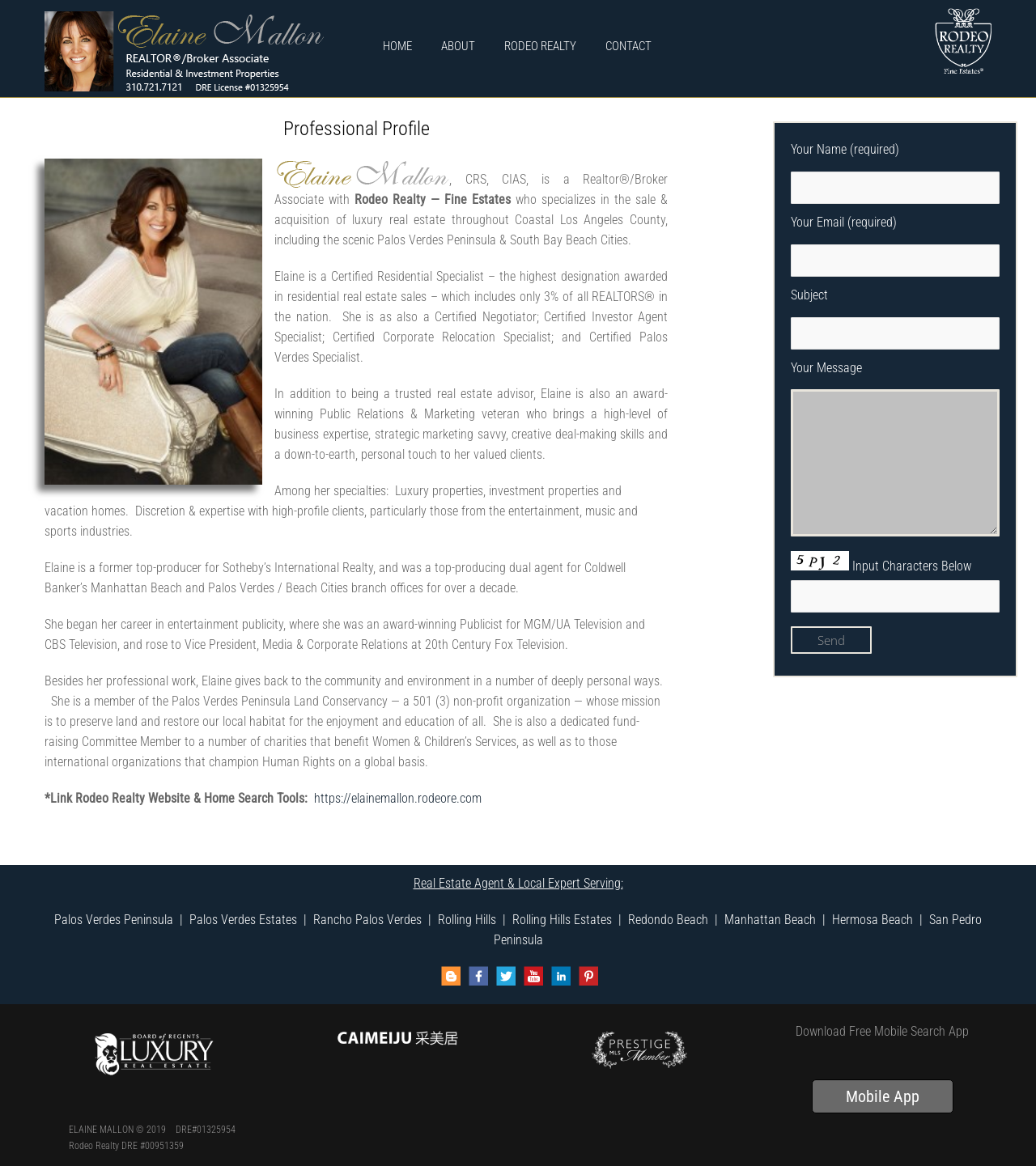Please give a succinct answer to the question in one word or phrase:
How many links are there in the top navigation menu?

4